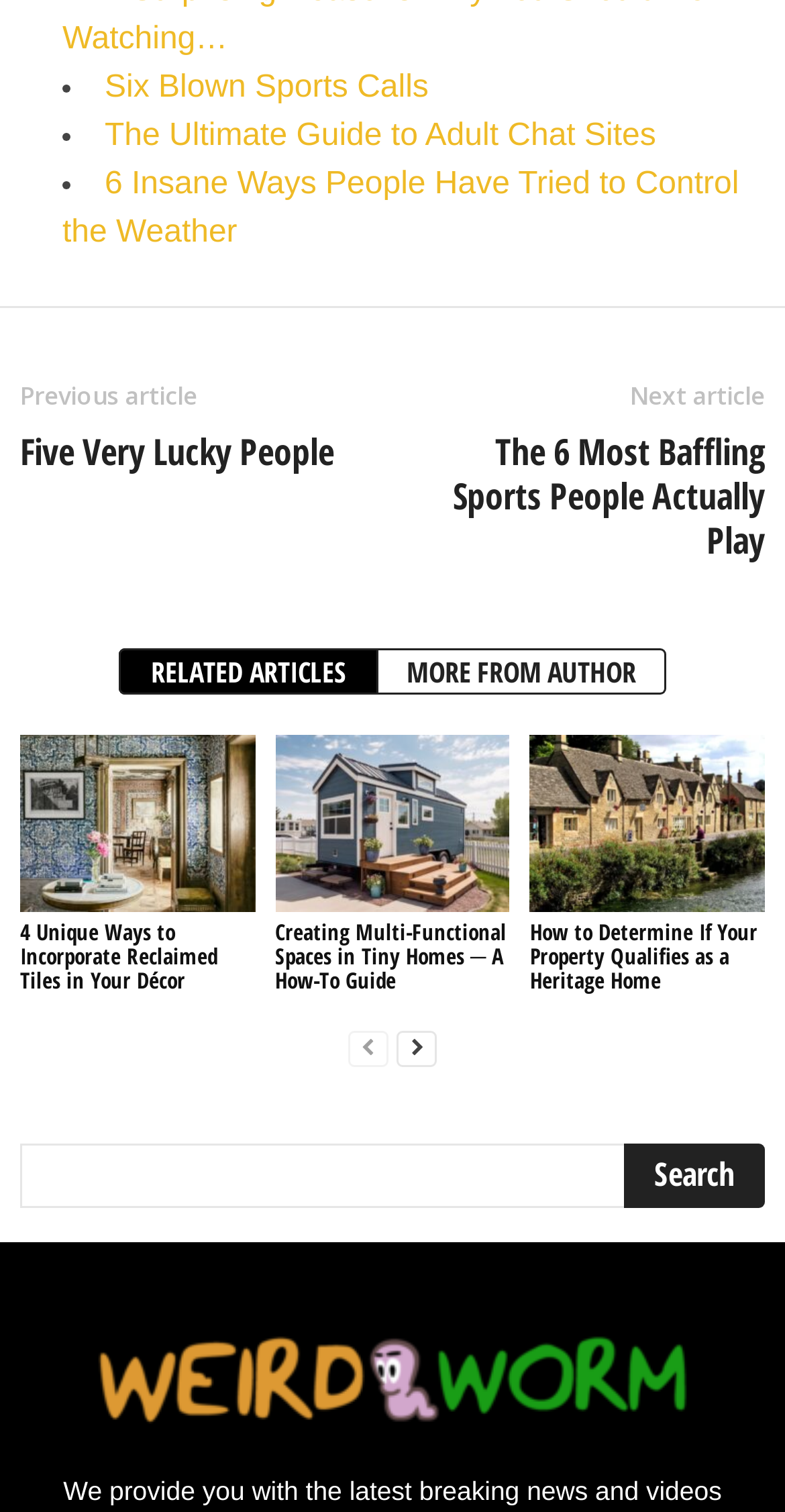From the screenshot, find the bounding box of the UI element matching this description: "Get Form". Supply the bounding box coordinates in the form [left, top, right, bottom], each a float between 0 and 1.

None